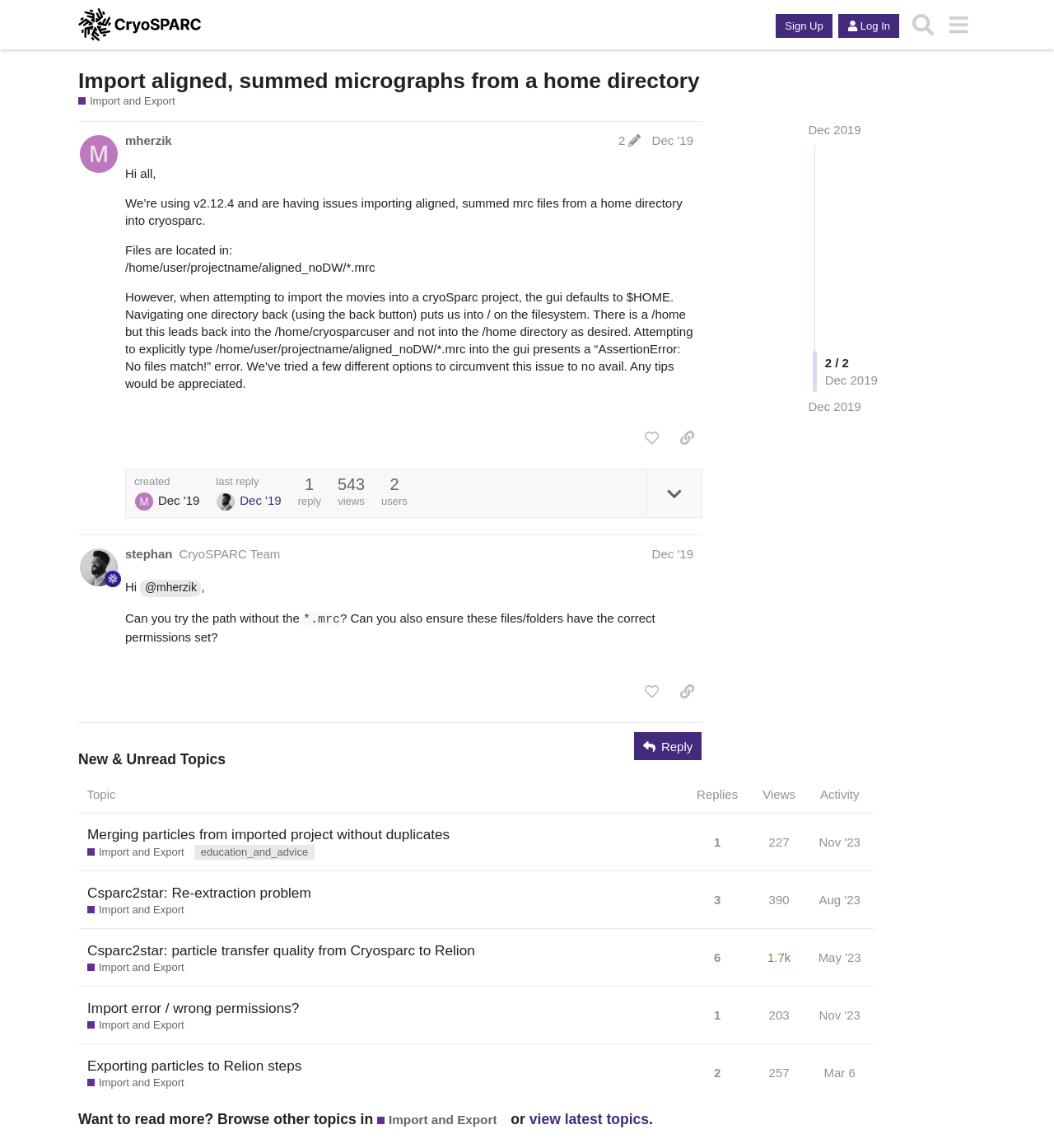Based on the element description: "Dec 2019", identify the UI element and provide its bounding box coordinates. Use four float numbers between 0 and 1, [left, top, right, bottom].

[0.767, 0.107, 0.817, 0.119]